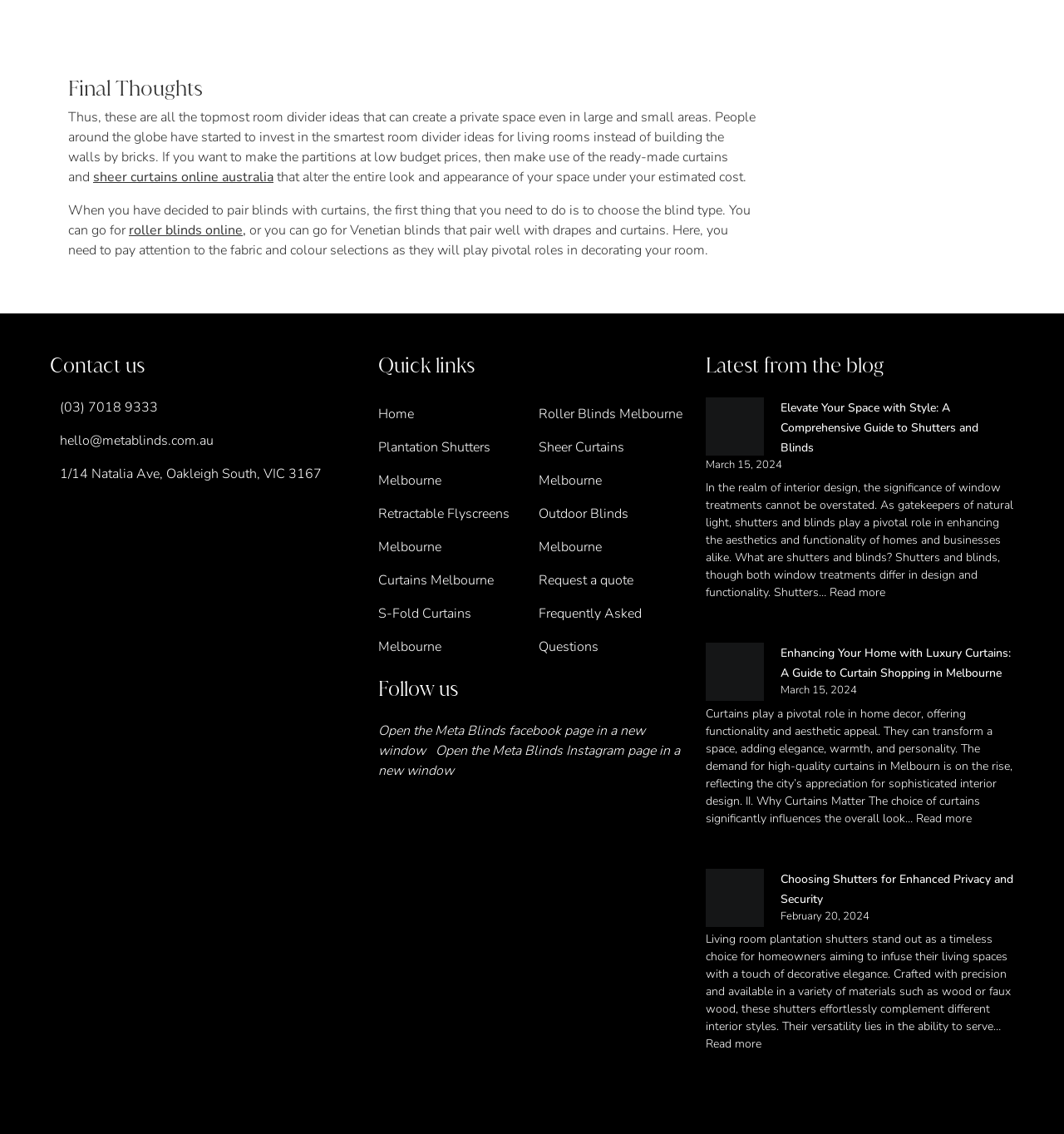Can you determine the bounding box coordinates of the area that needs to be clicked to fulfill the following instruction: "Visit 'Sheer Curtains Melbourne'"?

[0.506, 0.386, 0.587, 0.432]